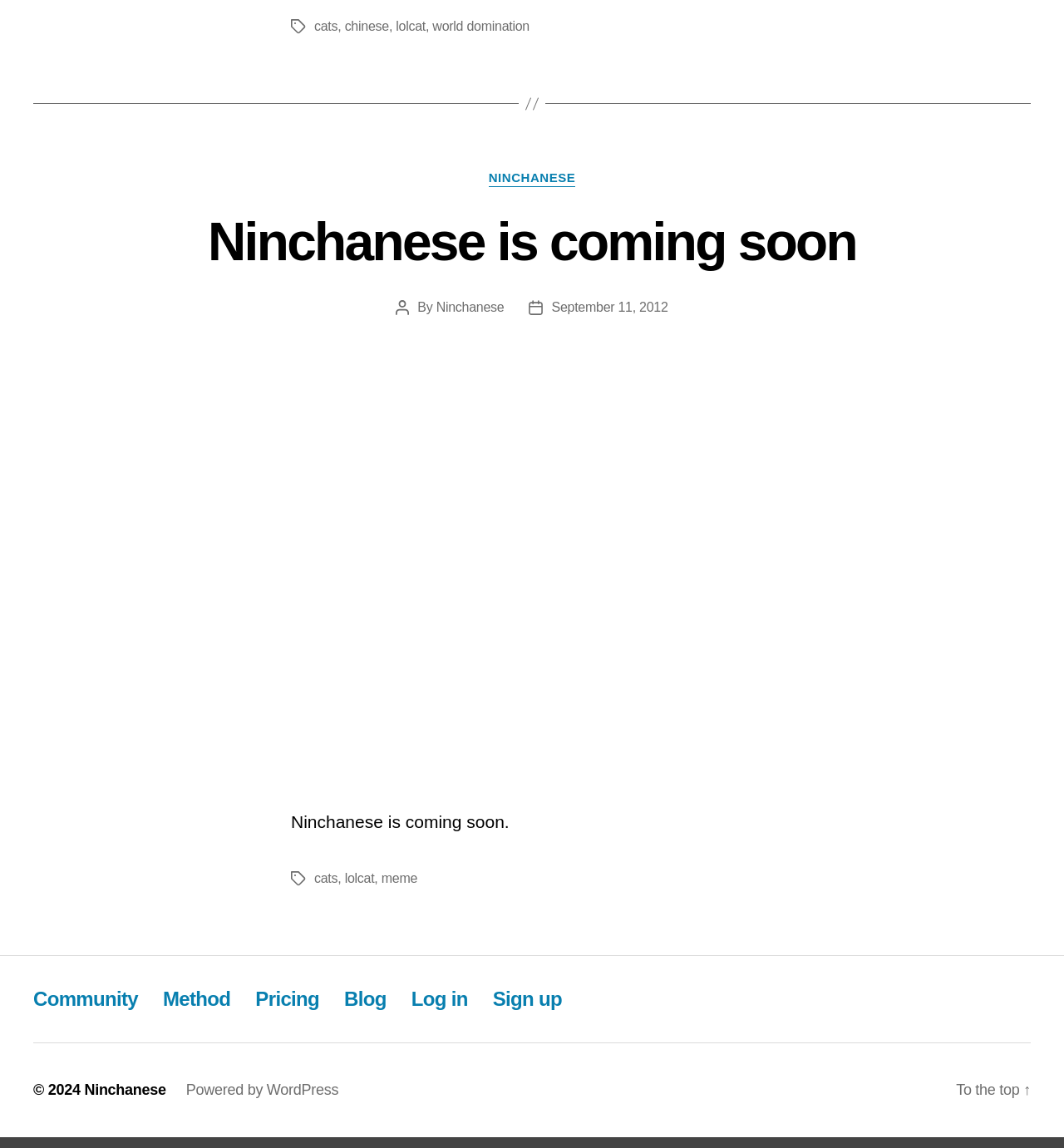Identify the bounding box coordinates of the region that should be clicked to execute the following instruction: "Visit the 'Blog' page".

[0.323, 0.866, 0.363, 0.885]